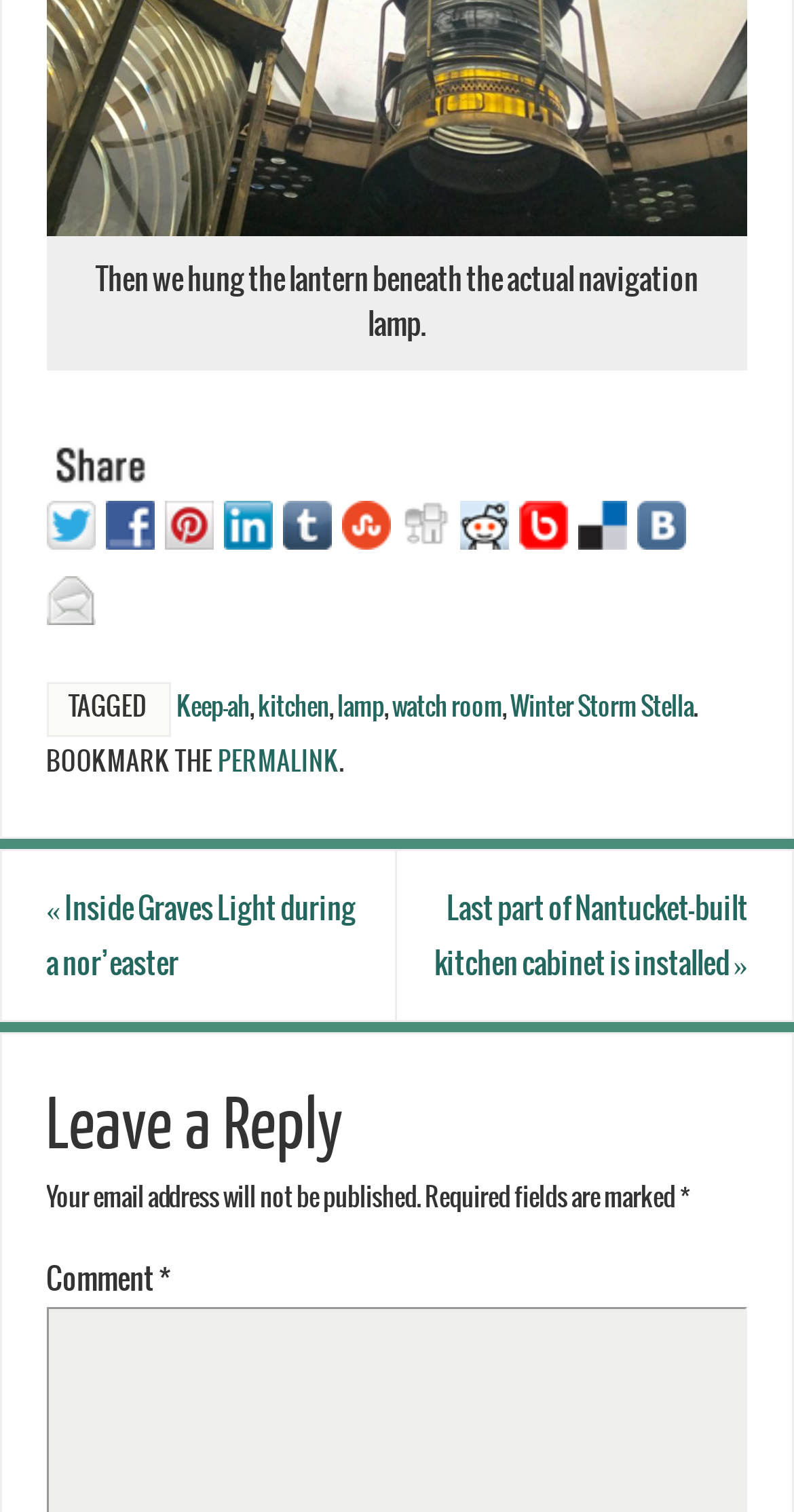Respond with a single word or short phrase to the following question: 
How many required fields are marked in the comment section?

1